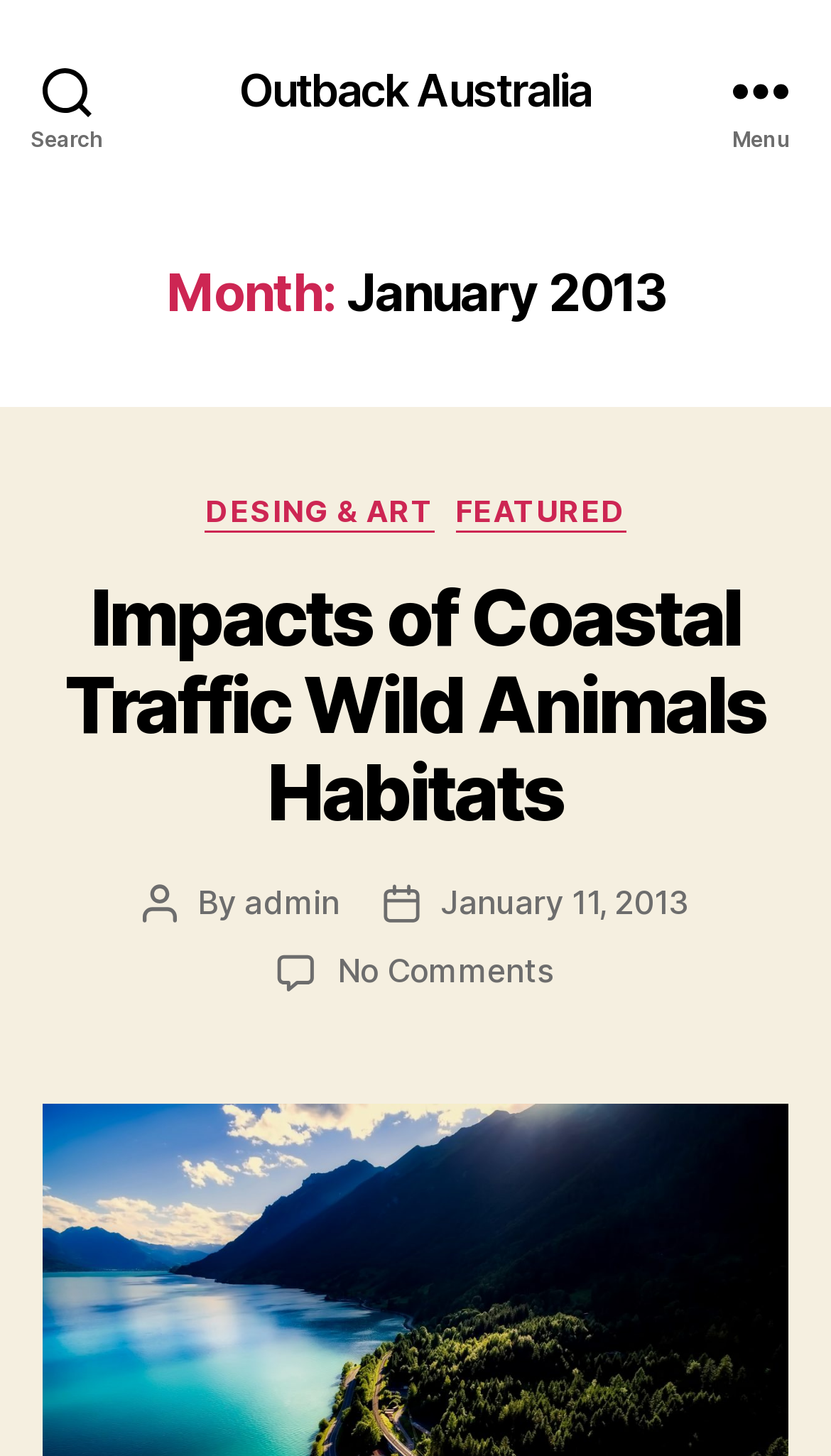How many categories are listed?
Respond with a short answer, either a single word or a phrase, based on the image.

2